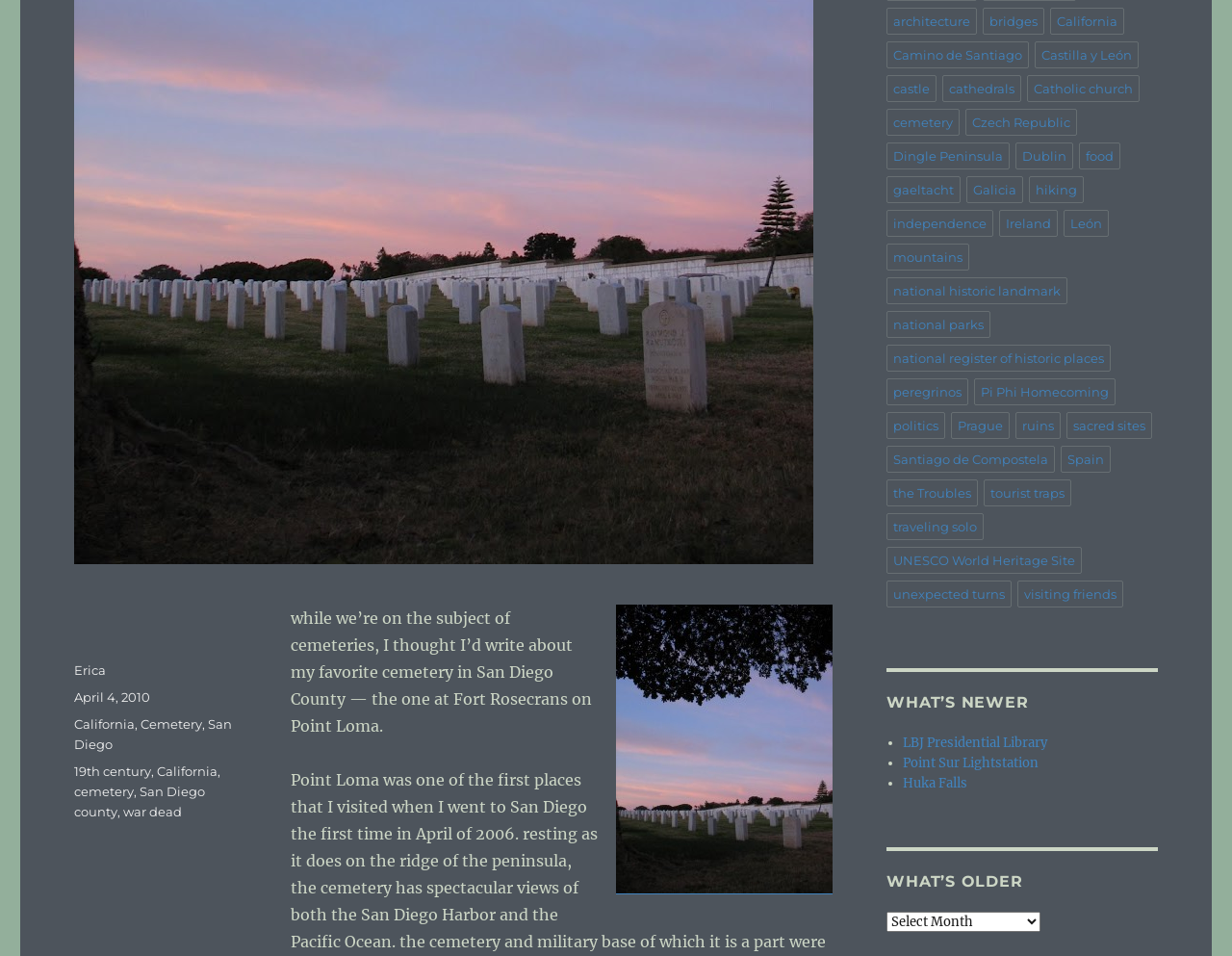Locate the bounding box coordinates of the element to click to perform the following action: 'click the link to read about the author Erica'. The coordinates should be given as four float values between 0 and 1, in the form of [left, top, right, bottom].

[0.06, 0.693, 0.086, 0.709]